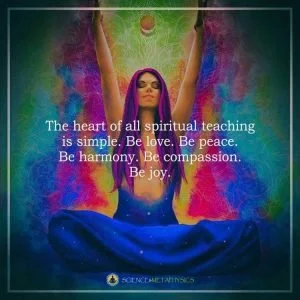What is the theme of the image?
Answer with a single word or phrase, using the screenshot for reference.

Spiritual